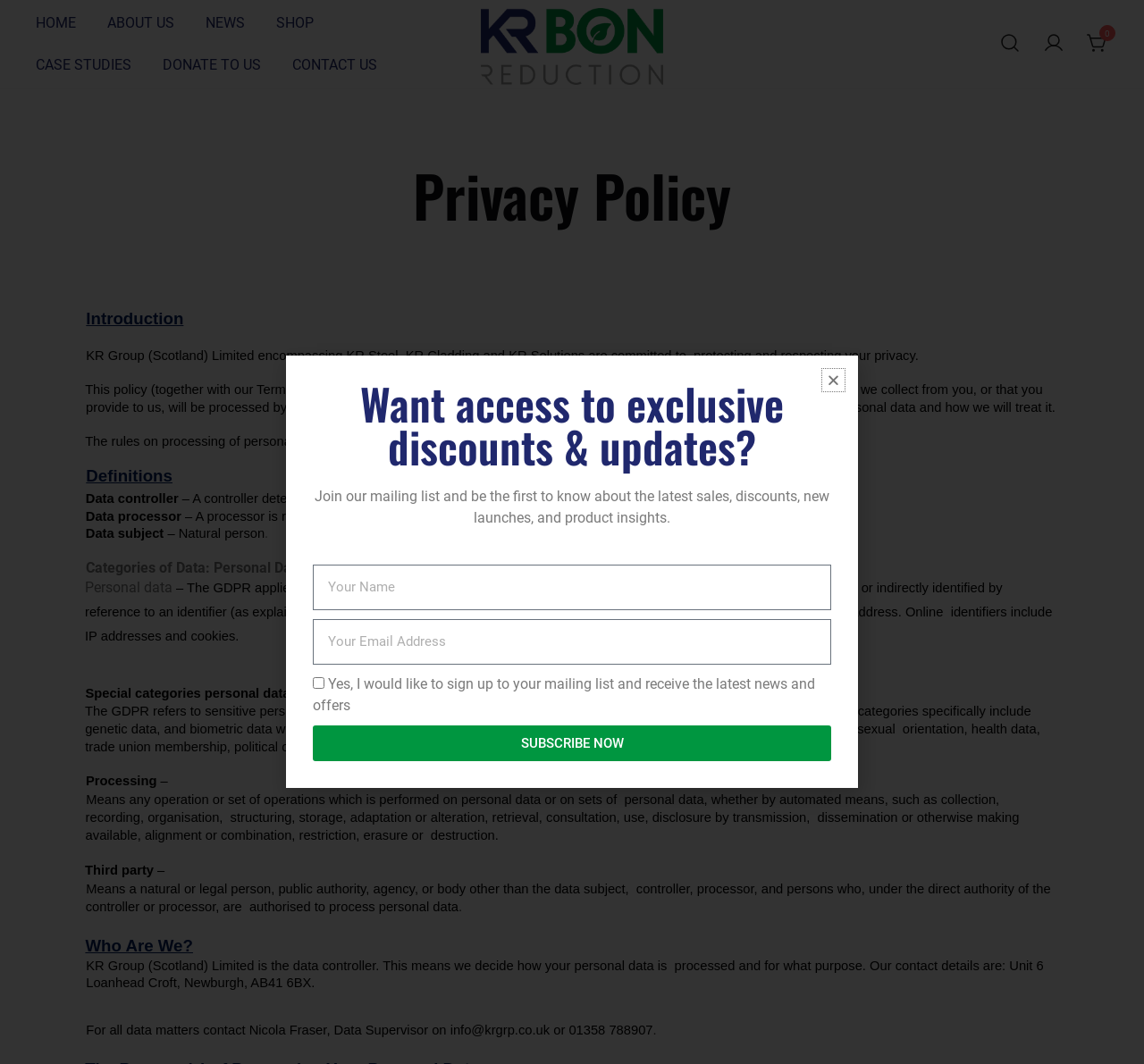Please mark the bounding box coordinates of the area that should be clicked to carry out the instruction: "Click HOME".

[0.031, 0.002, 0.066, 0.042]